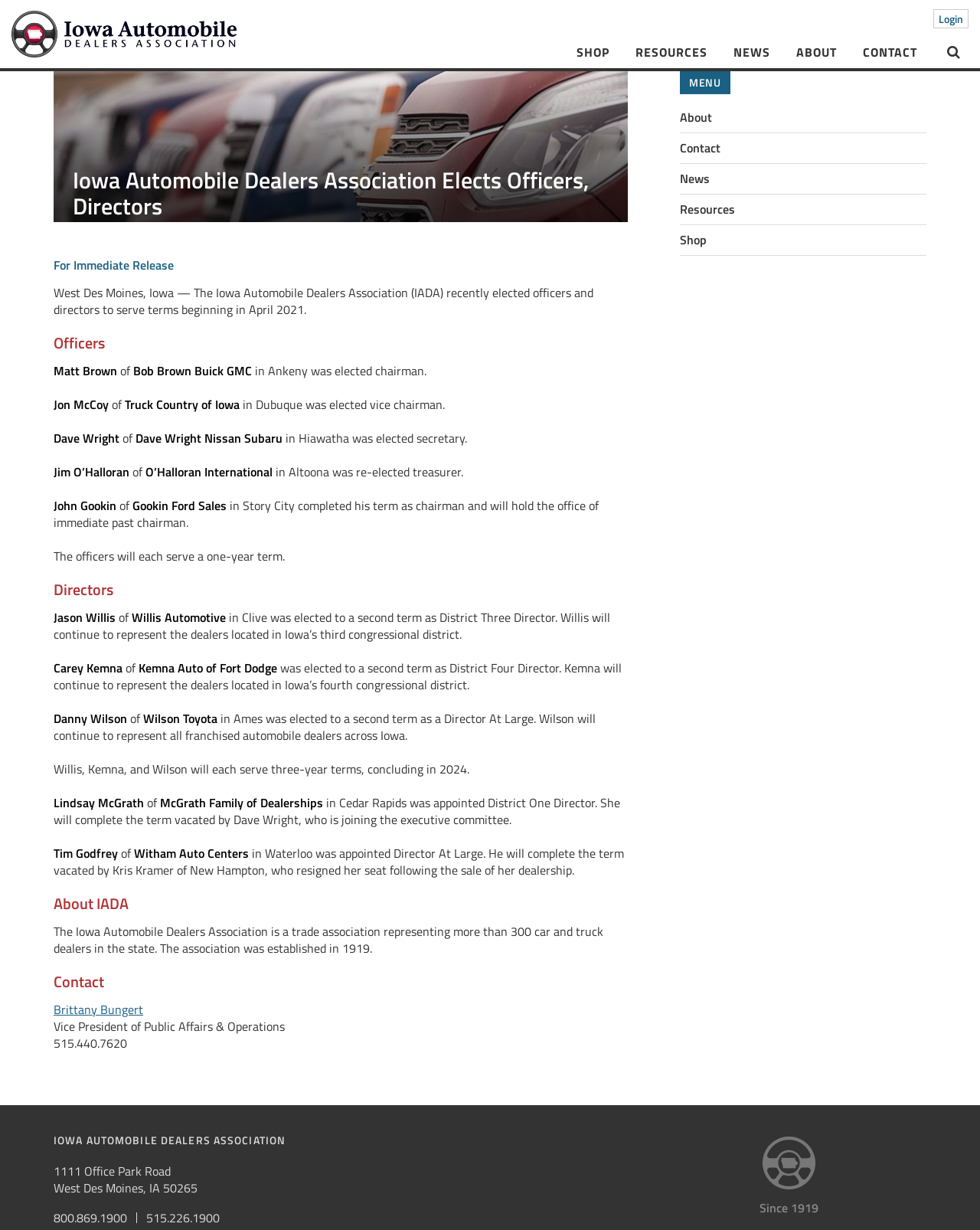What is the phone number of the association?
Answer the question with as much detail as possible.

The answer can be found at the bottom of the webpage, where the phone number '800.869.1900' is listed as a contact method for the association.